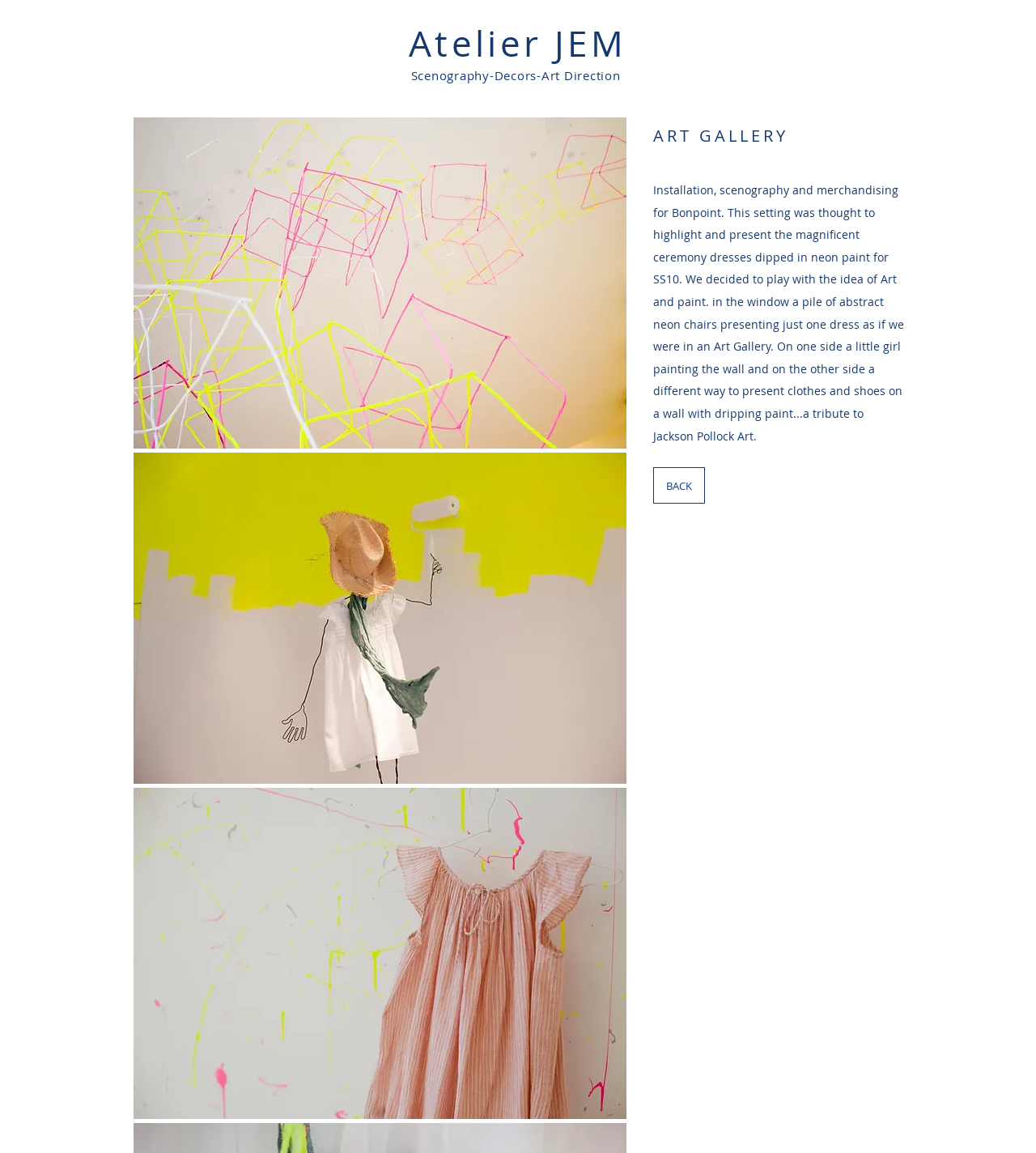Offer a detailed explanation of the webpage layout and contents.

The webpage is about Atelier JEM, a design studio, and features a project titled "PROJECT06". At the top, there is a heading with the studio's name, "Atelier JEM", which is also a link. Below it, there is another heading that describes the studio's services, "Scenography-Decors-Art Direction".

The main content of the page is divided into two sections. On the left, there are three buttons with images, each labeled "Art Gallery. AtelierJEM for Bonpoint", which are likely navigation buttons for a gallery. Each button has a corresponding image and a small text label with a number, "2" or "3", indicating the order of the images.

On the right, there is a heading "ART GALLERY" followed by a block of text that describes a project. The text explains that the project is an installation, scenography, and merchandising for Bonpoint, and describes the concept and design of the project. Below the text, there is a link labeled "BACK", which likely navigates to a previous page.

Overall, the webpage appears to be a portfolio page for Atelier JEM, showcasing one of their projects in the art gallery and design industry.